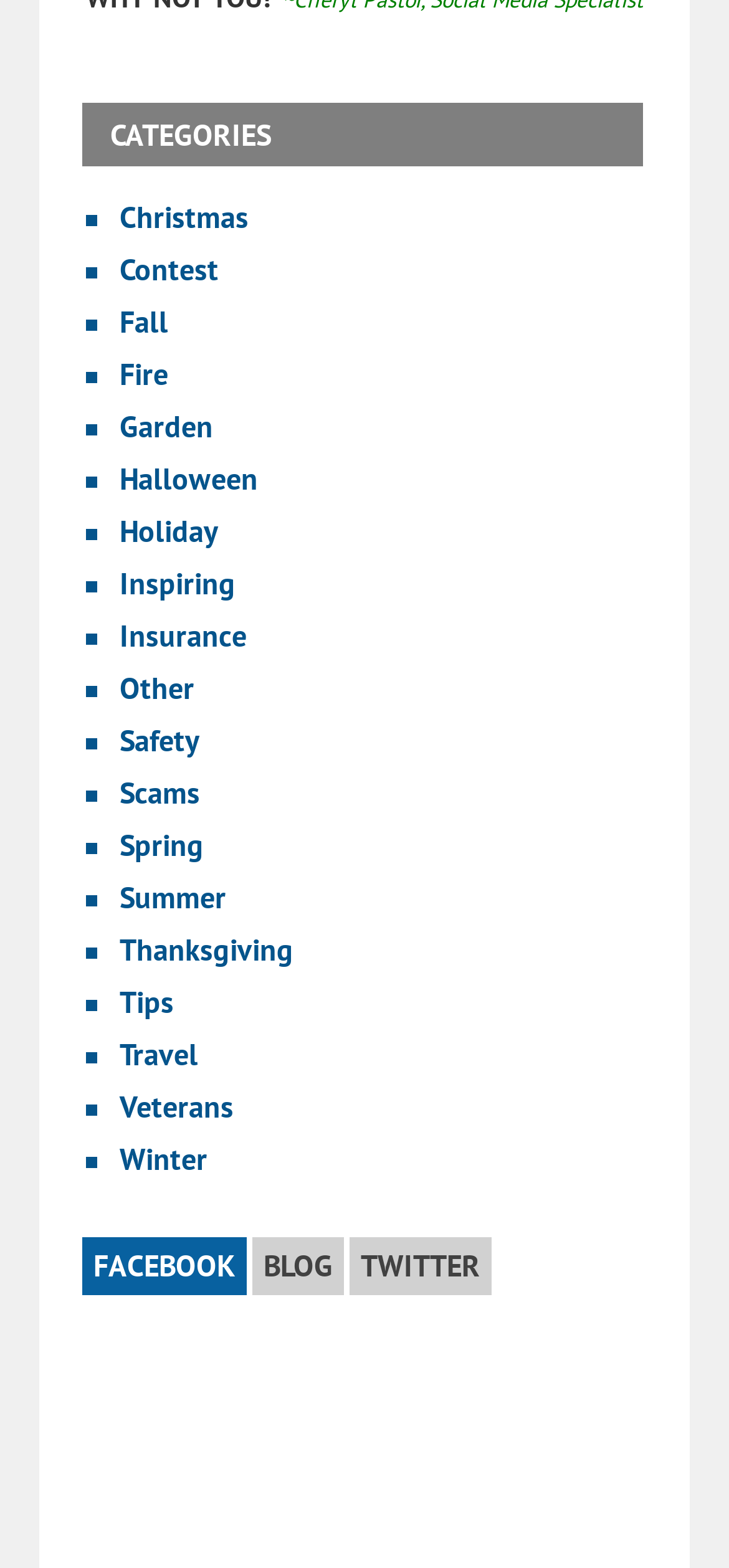Please specify the bounding box coordinates of the region to click in order to perform the following instruction: "Explore Thanksgiving content".

[0.164, 0.594, 0.402, 0.618]